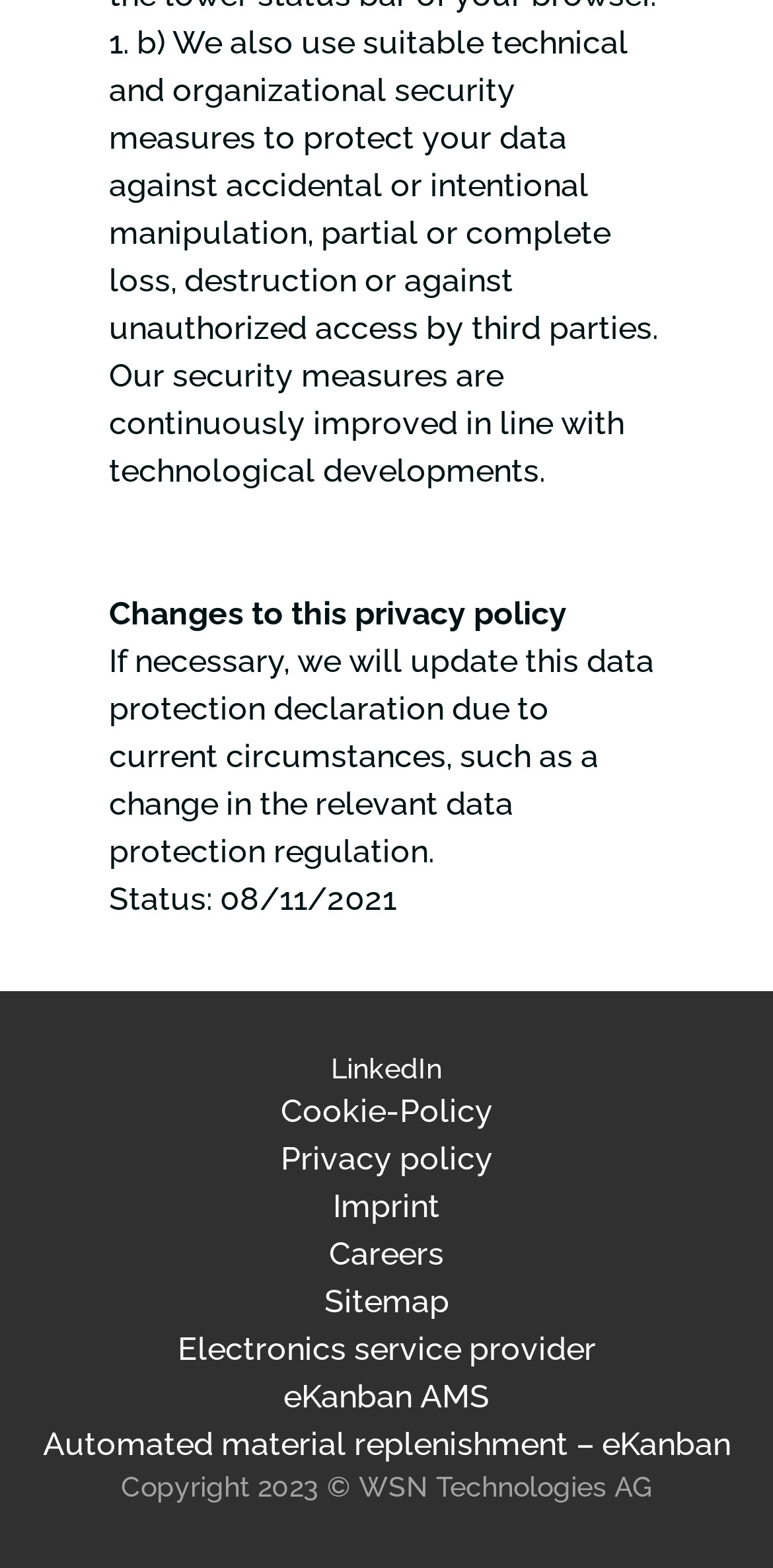Find the bounding box of the element with the following description: "eKanban AMS". The coordinates must be four float numbers between 0 and 1, formatted as [left, top, right, bottom].

[0.367, 0.879, 0.633, 0.903]